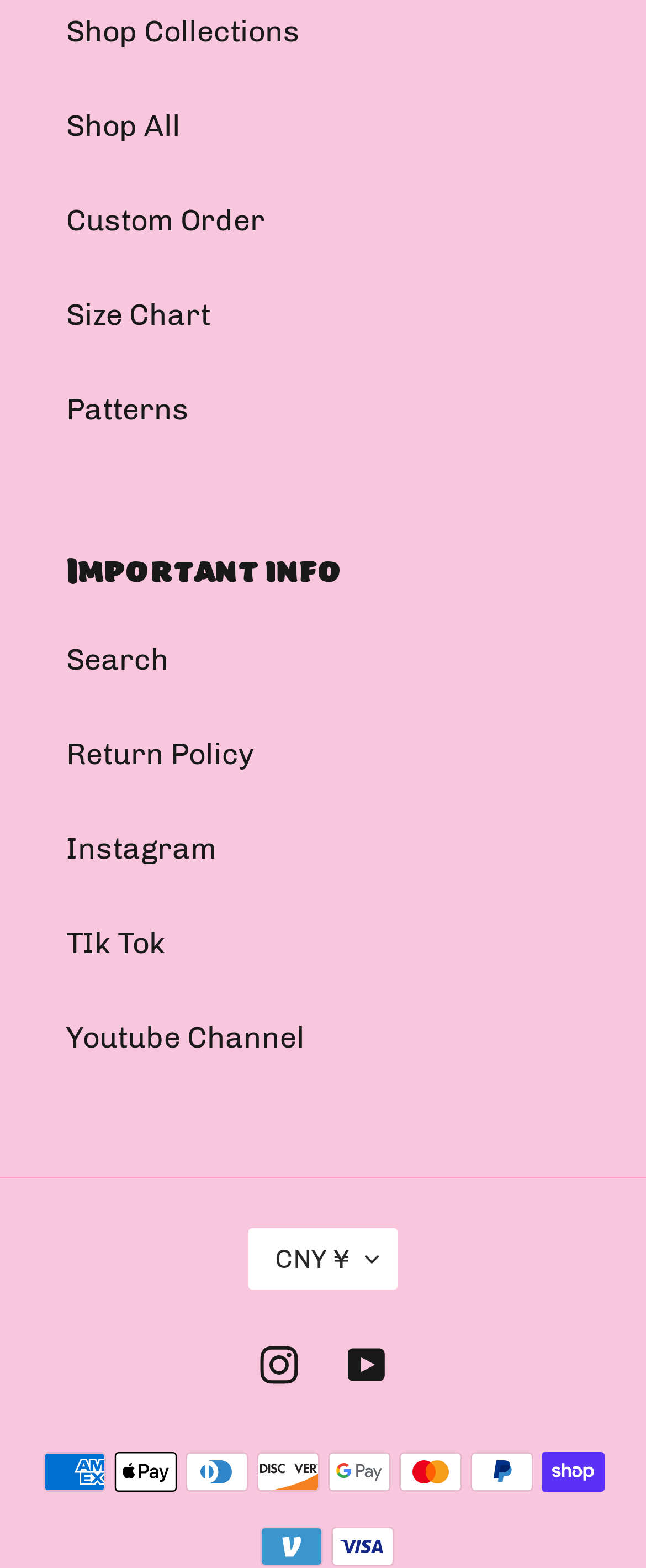Please identify the bounding box coordinates of the region to click in order to complete the task: "Pay with PayPal". The coordinates must be four float numbers between 0 and 1, specified as [left, top, right, bottom].

[0.727, 0.926, 0.824, 0.951]